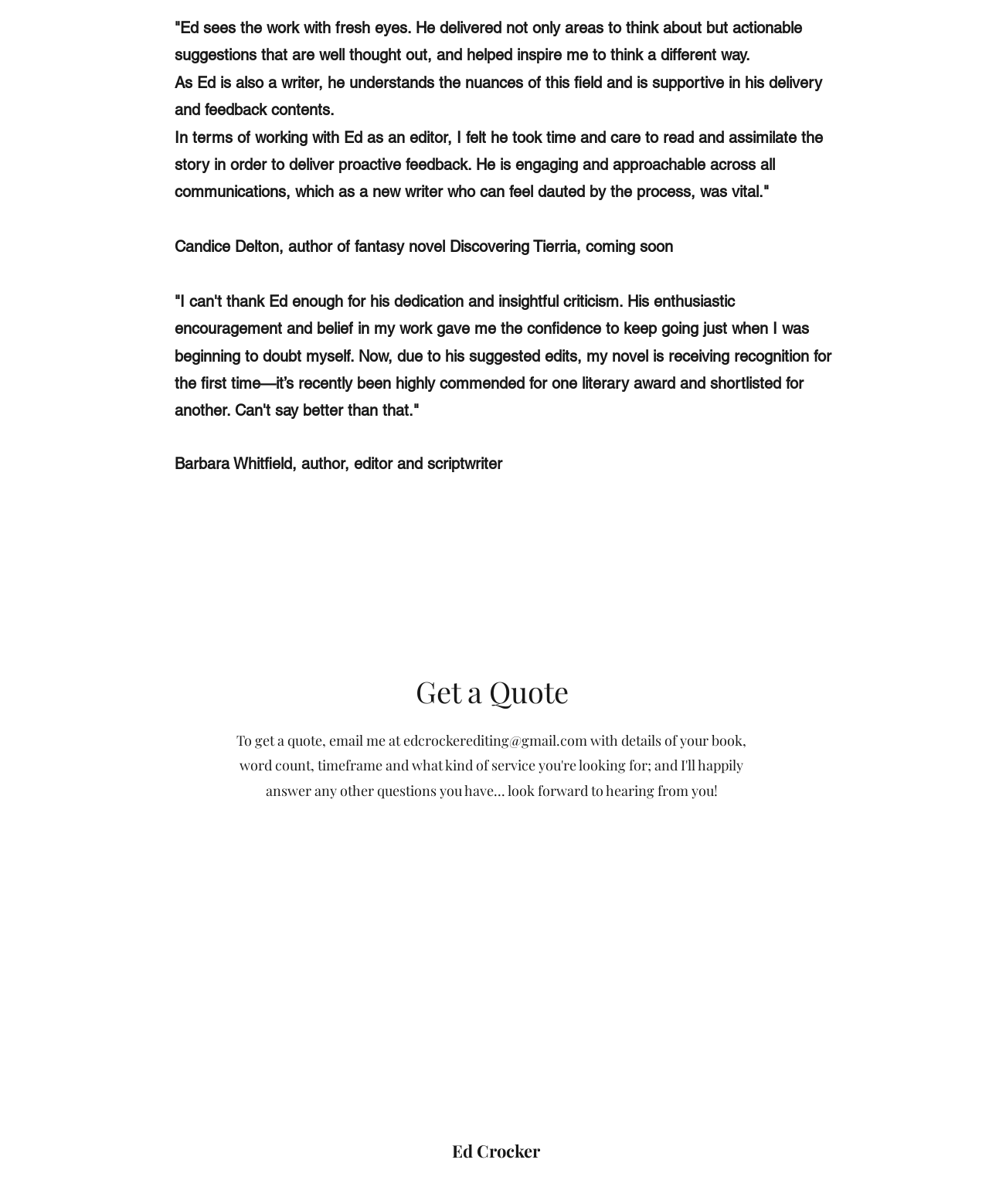What is the purpose of the 'Get a Quote' section?
From the details in the image, answer the question comprehensively.

The purpose of the 'Get a Quote' section is to contact Ed for editing services, as it provides an email address to get a quote, suggesting that Ed offers editing services and people can contact him to get a quote for his services.